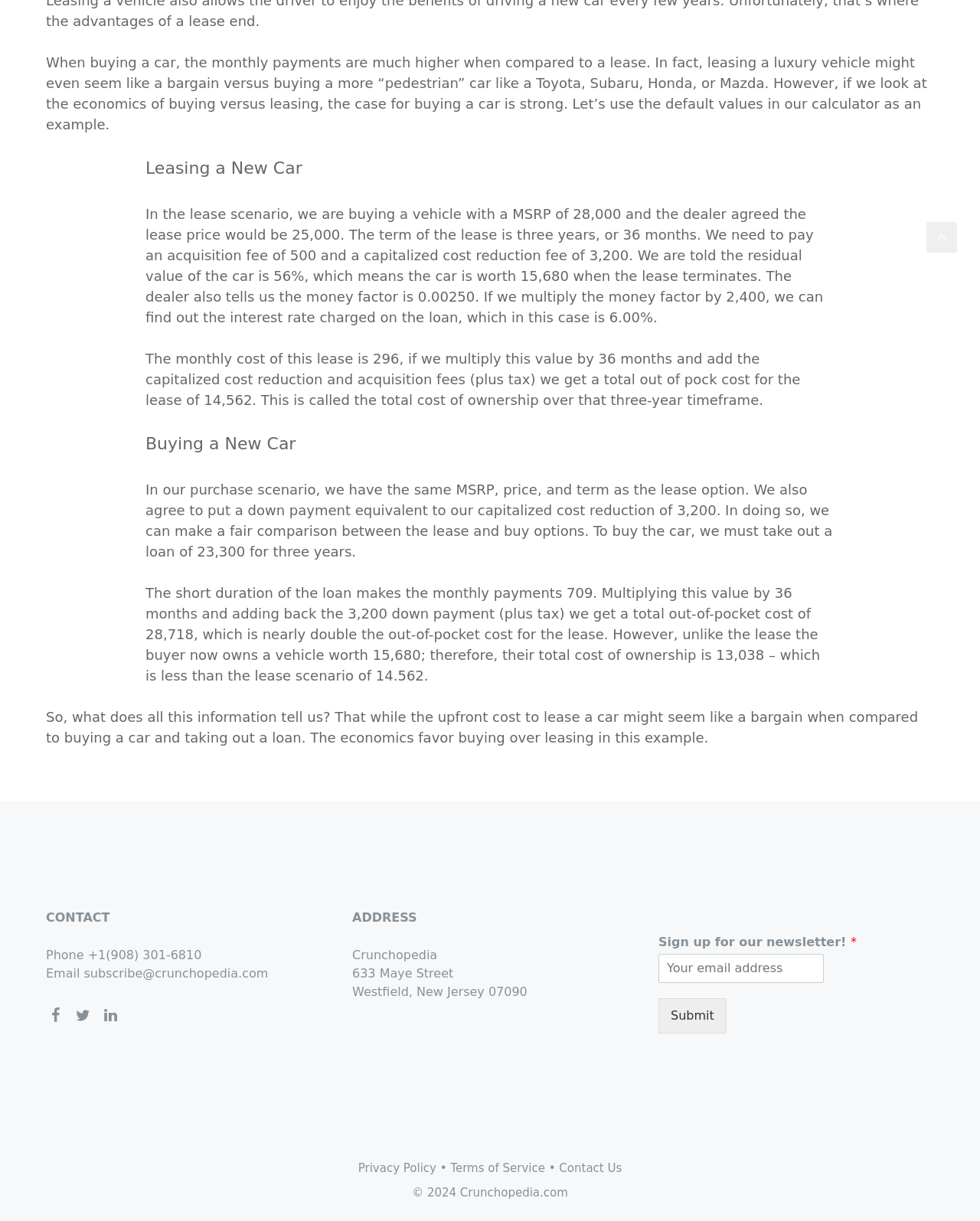Identify the bounding box coordinates for the UI element described as: "СВЯТЫЕ ВАСИЛИЙ И ГЛАФИРА АМАСИЙСКИЕ".

None